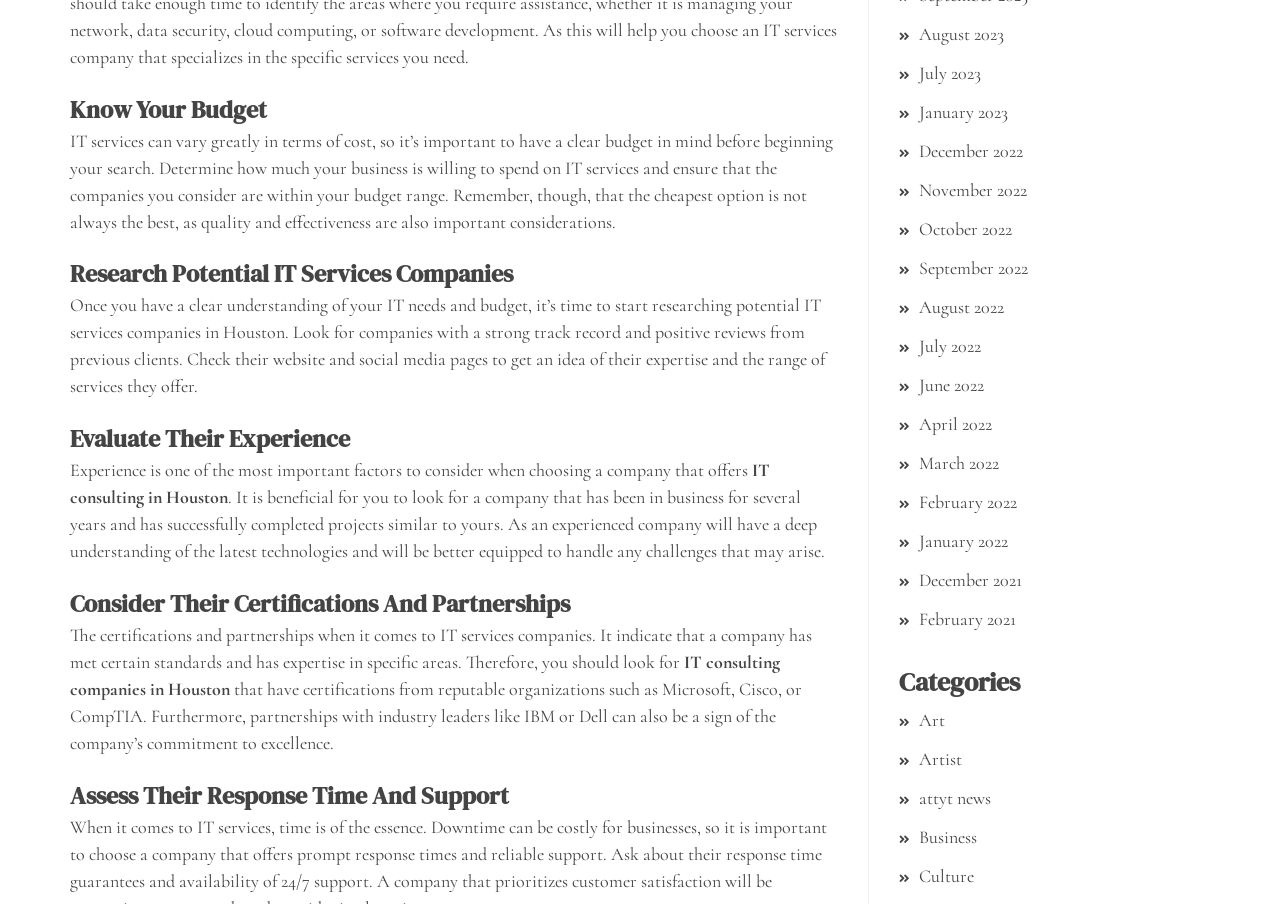Please determine the bounding box coordinates of the element's region to click in order to carry out the following instruction: "Click on August 2023". The coordinates should be four float numbers between 0 and 1, i.e., [left, top, right, bottom].

[0.718, 0.026, 0.784, 0.05]